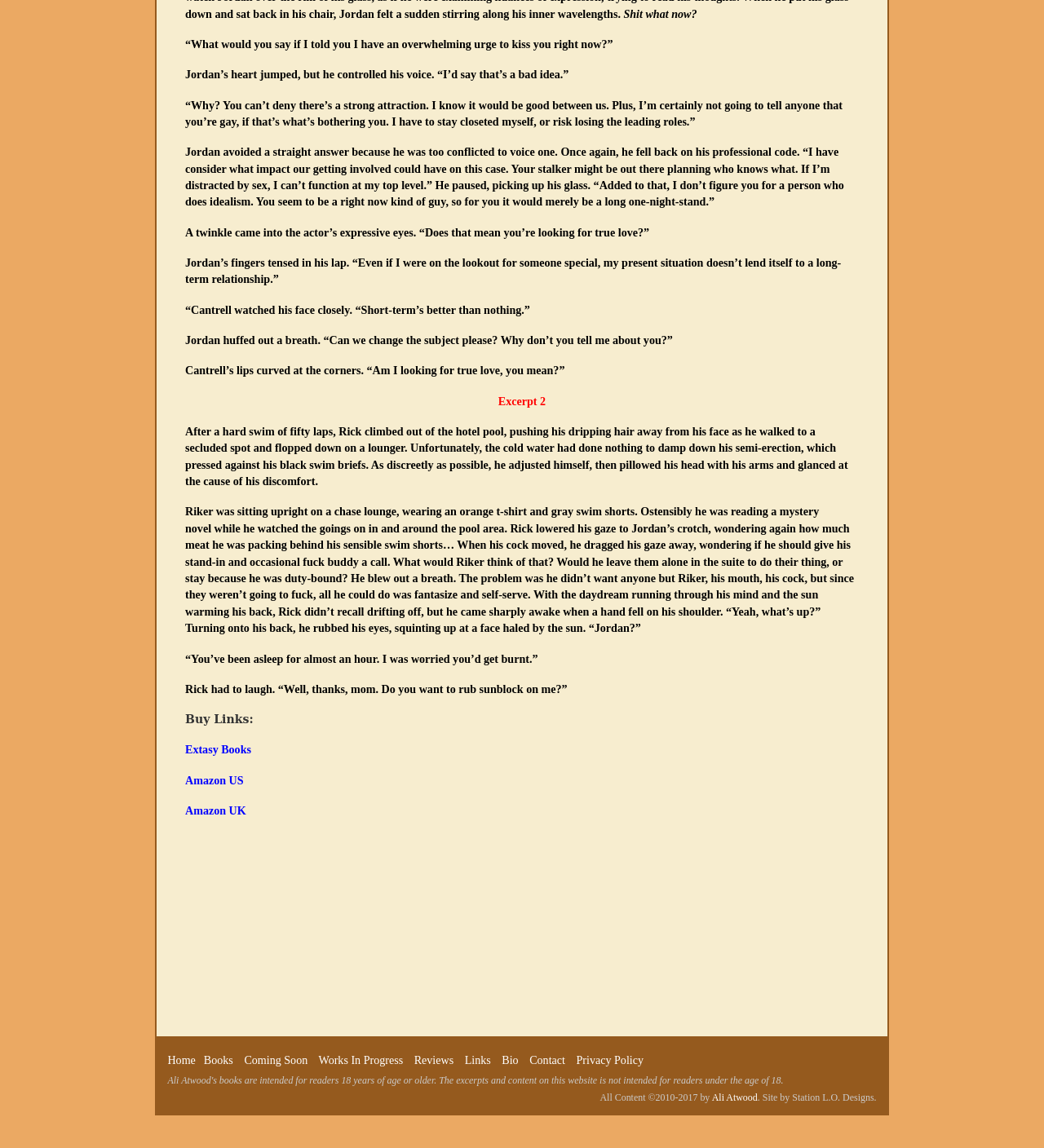Answer the following in one word or a short phrase: 
What can be bought from the links?

Books